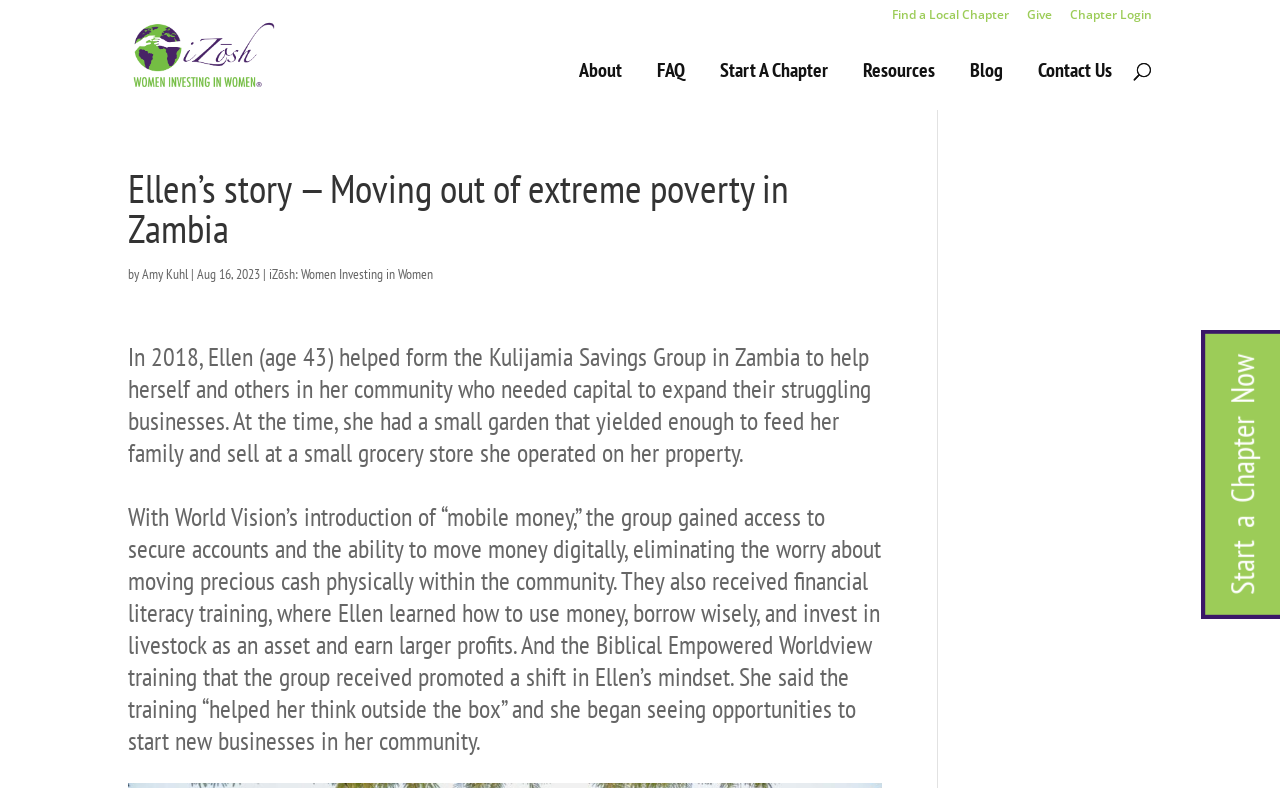Find the bounding box coordinates of the clickable region needed to perform the following instruction: "View all brand logos". The coordinates should be provided as four float numbers between 0 and 1, i.e., [left, top, right, bottom].

None